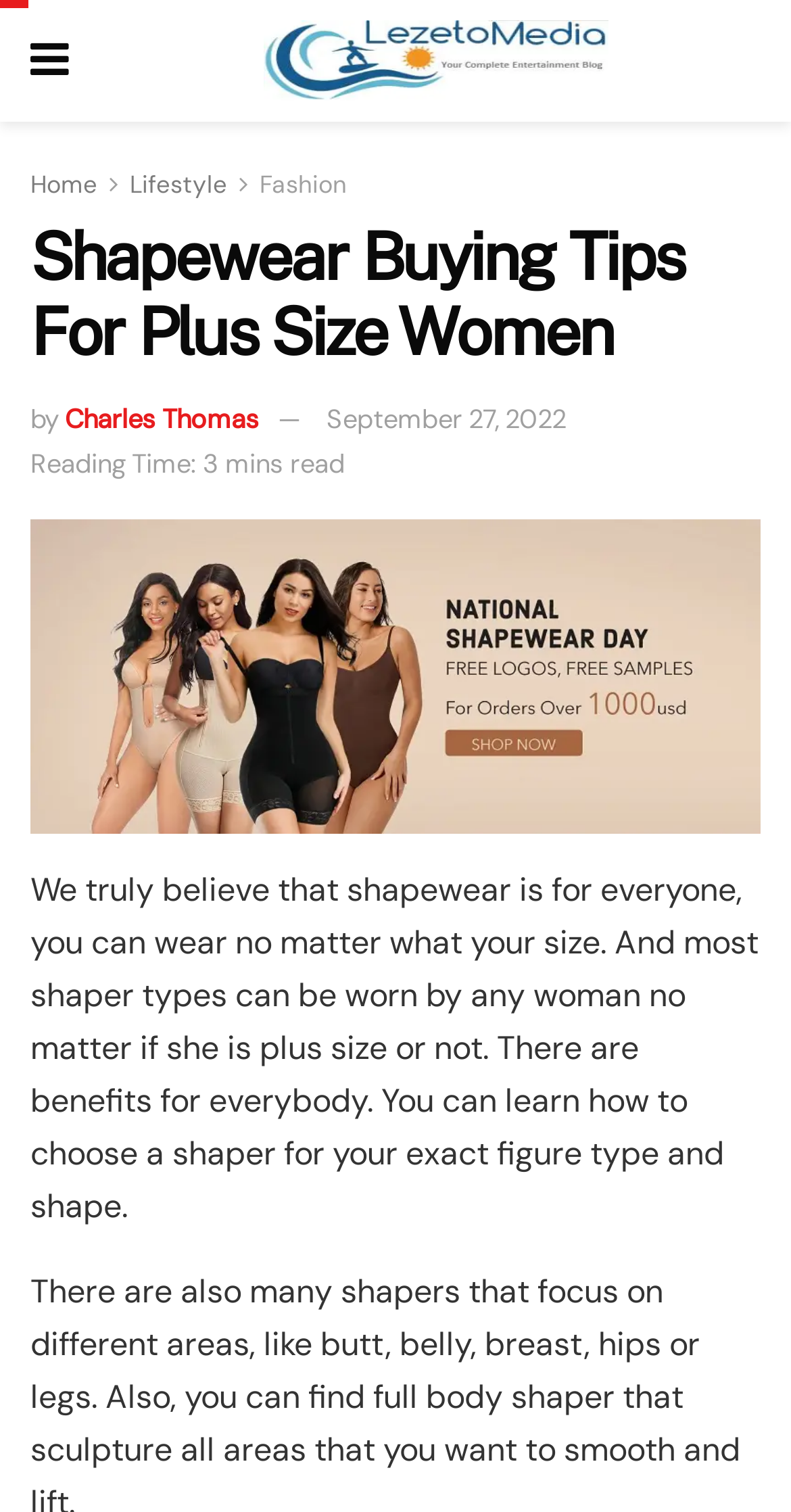Using the element description alt="Lezeto Media", predict the bounding box coordinates for the UI element. Provide the coordinates in (top-left x, top-left y, bottom-right x, bottom-right y) format with values ranging from 0 to 1.

[0.332, 0.013, 0.768, 0.067]